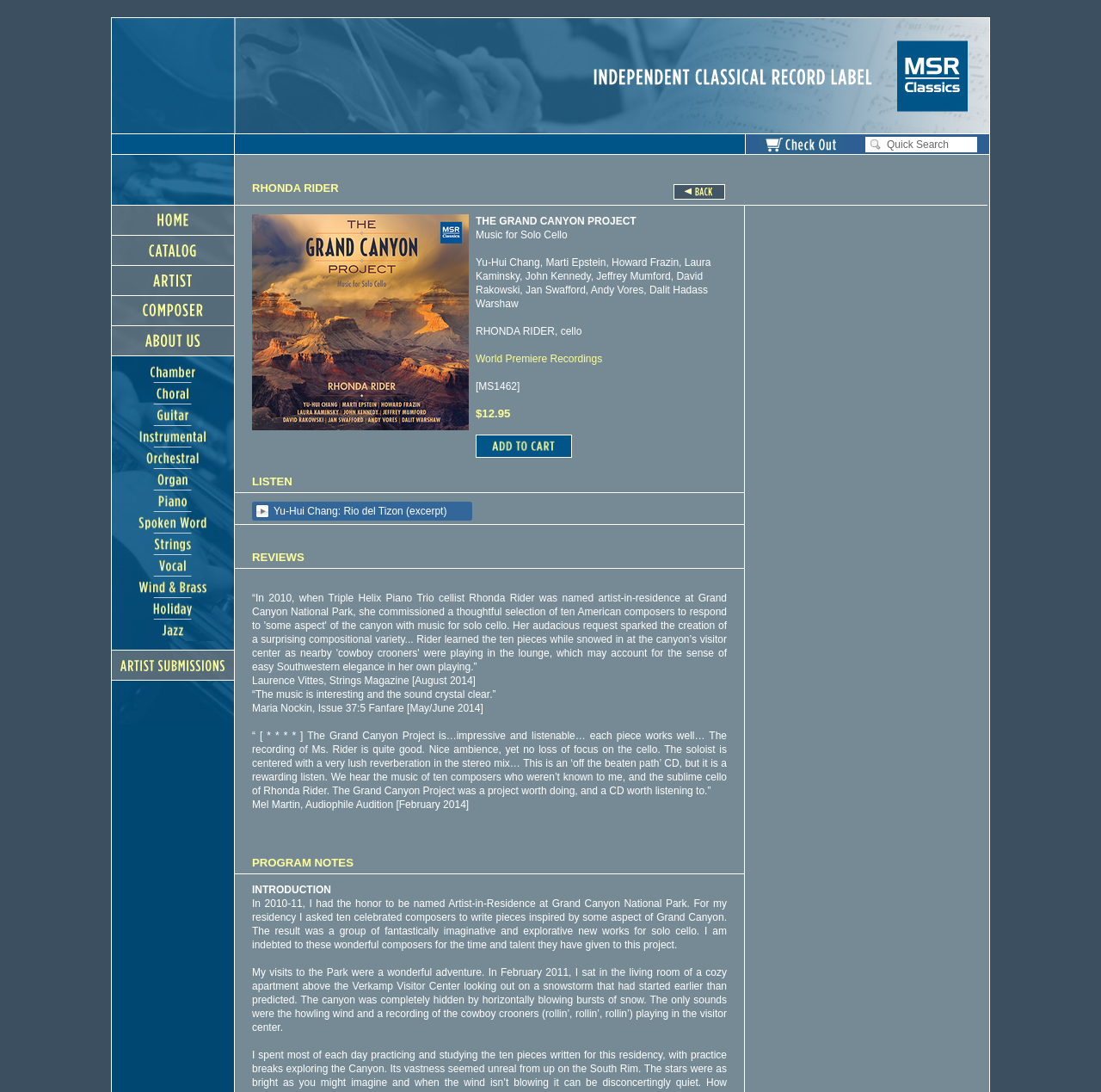Locate the bounding box coordinates of the element's region that should be clicked to carry out the following instruction: "Click on the 'ADD TO CART' button". The coordinates need to be four float numbers between 0 and 1, i.e., [left, top, right, bottom].

[0.432, 0.398, 0.52, 0.419]